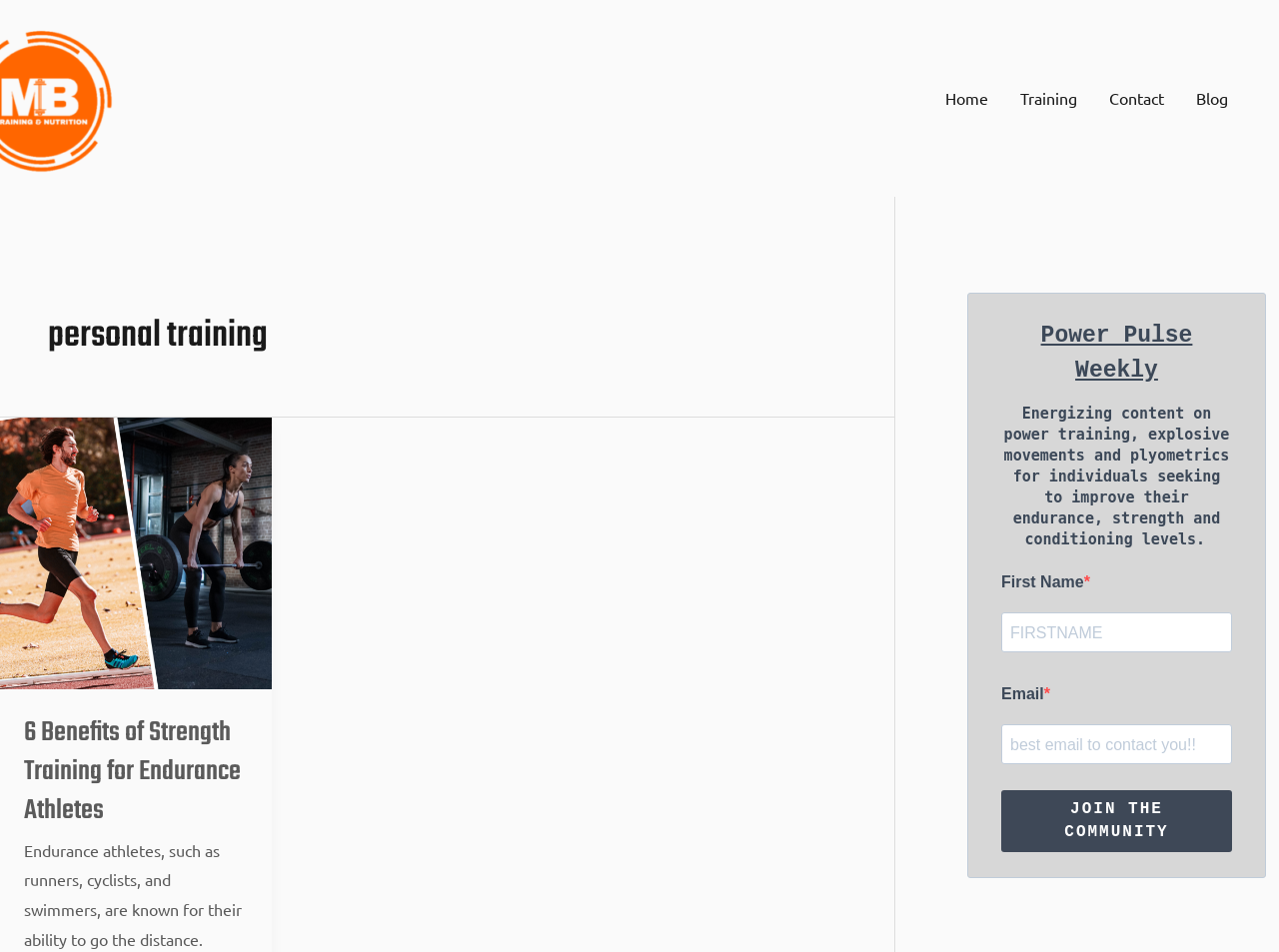Specify the bounding box coordinates of the area to click in order to execute this command: 'Subscribe to the Power Pulse Weekly newsletter'. The coordinates should consist of four float numbers ranging from 0 to 1, and should be formatted as [left, top, right, bottom].

[0.783, 0.83, 0.963, 0.895]